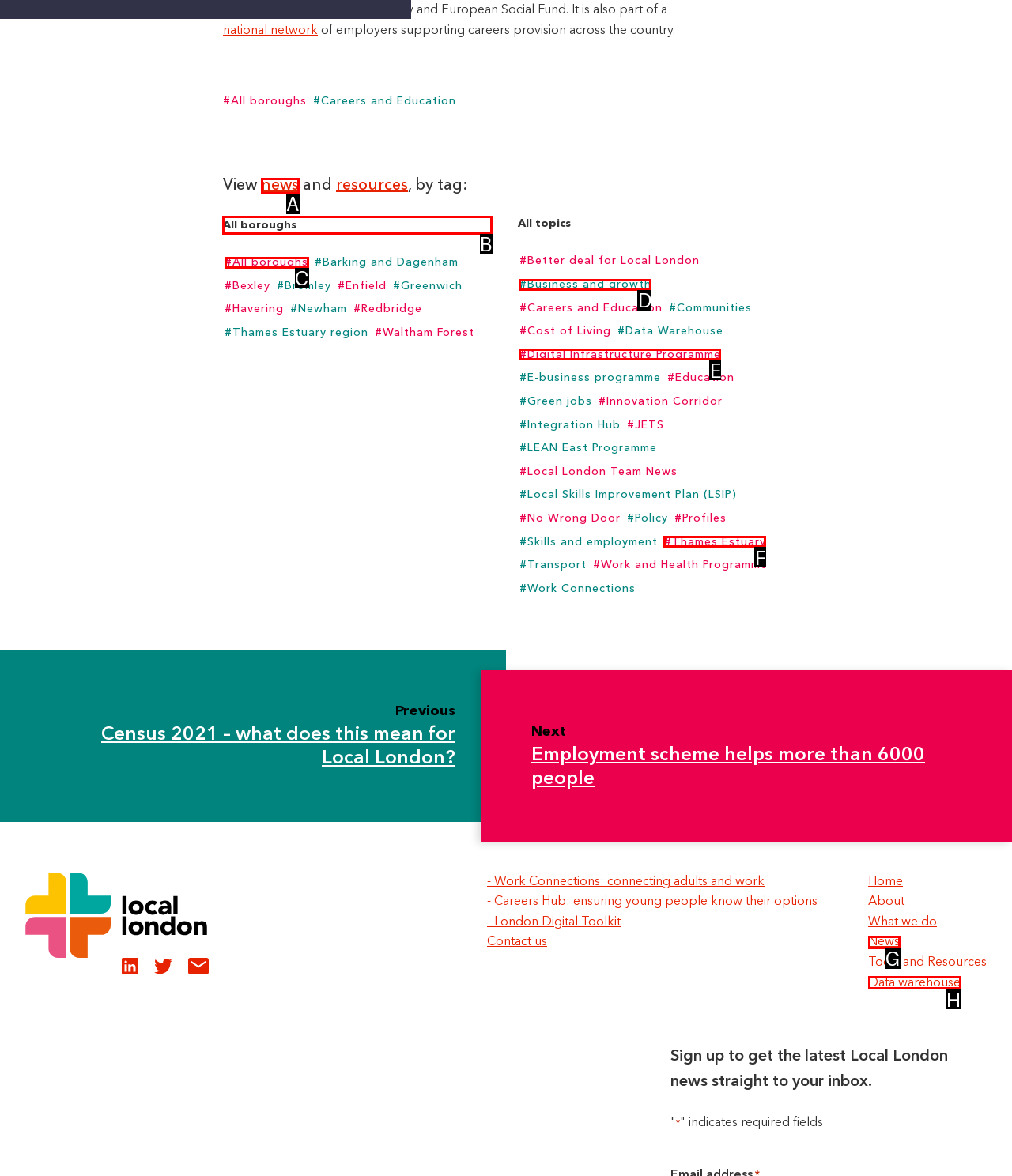Tell me which element should be clicked to achieve the following objective: Browse all boroughs
Reply with the letter of the correct option from the displayed choices.

B